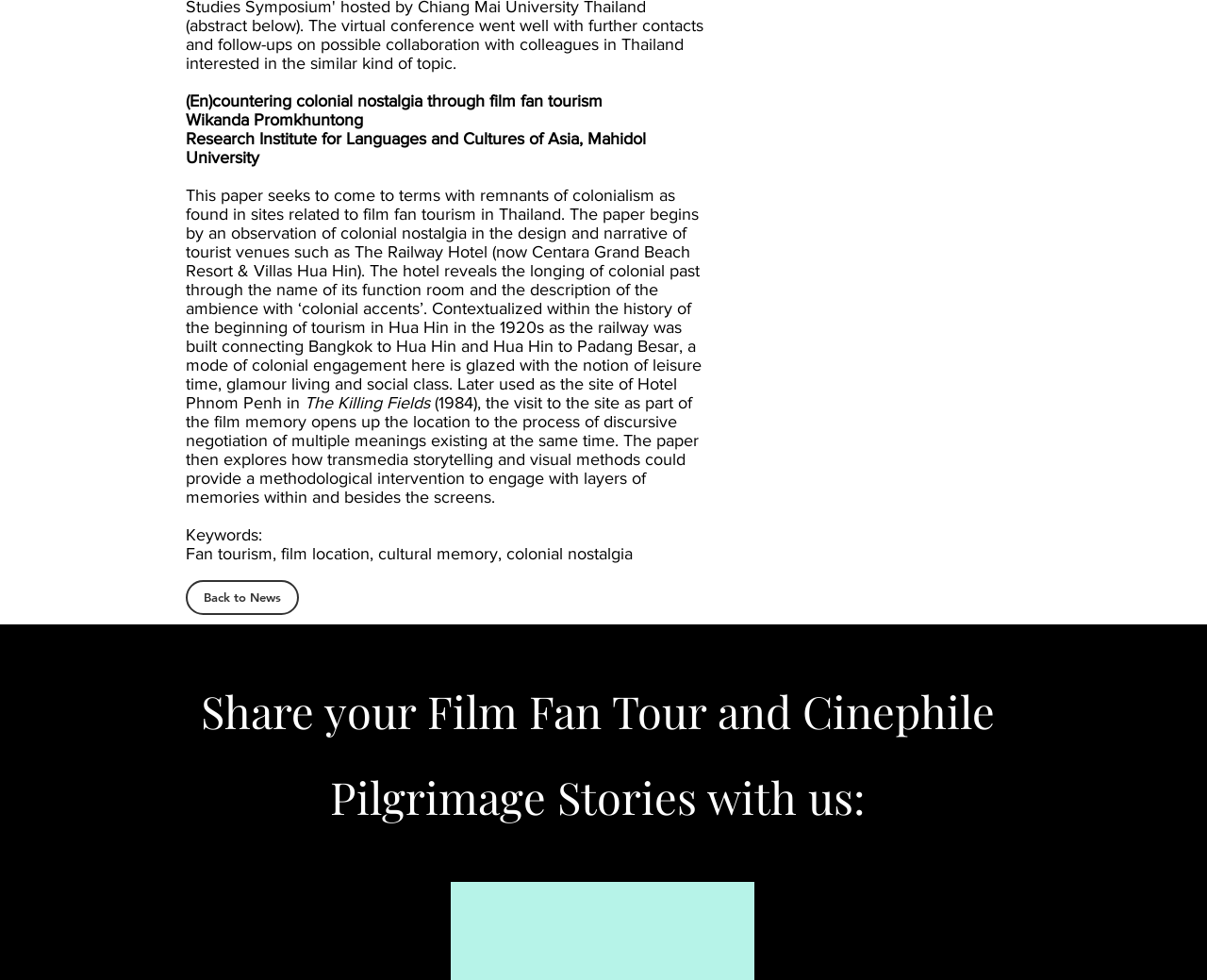What is the call to action at the bottom of the page?
Refer to the image and answer the question using a single word or phrase.

Share your Film Fan Tour and Cinephile Pilgrimage Stories